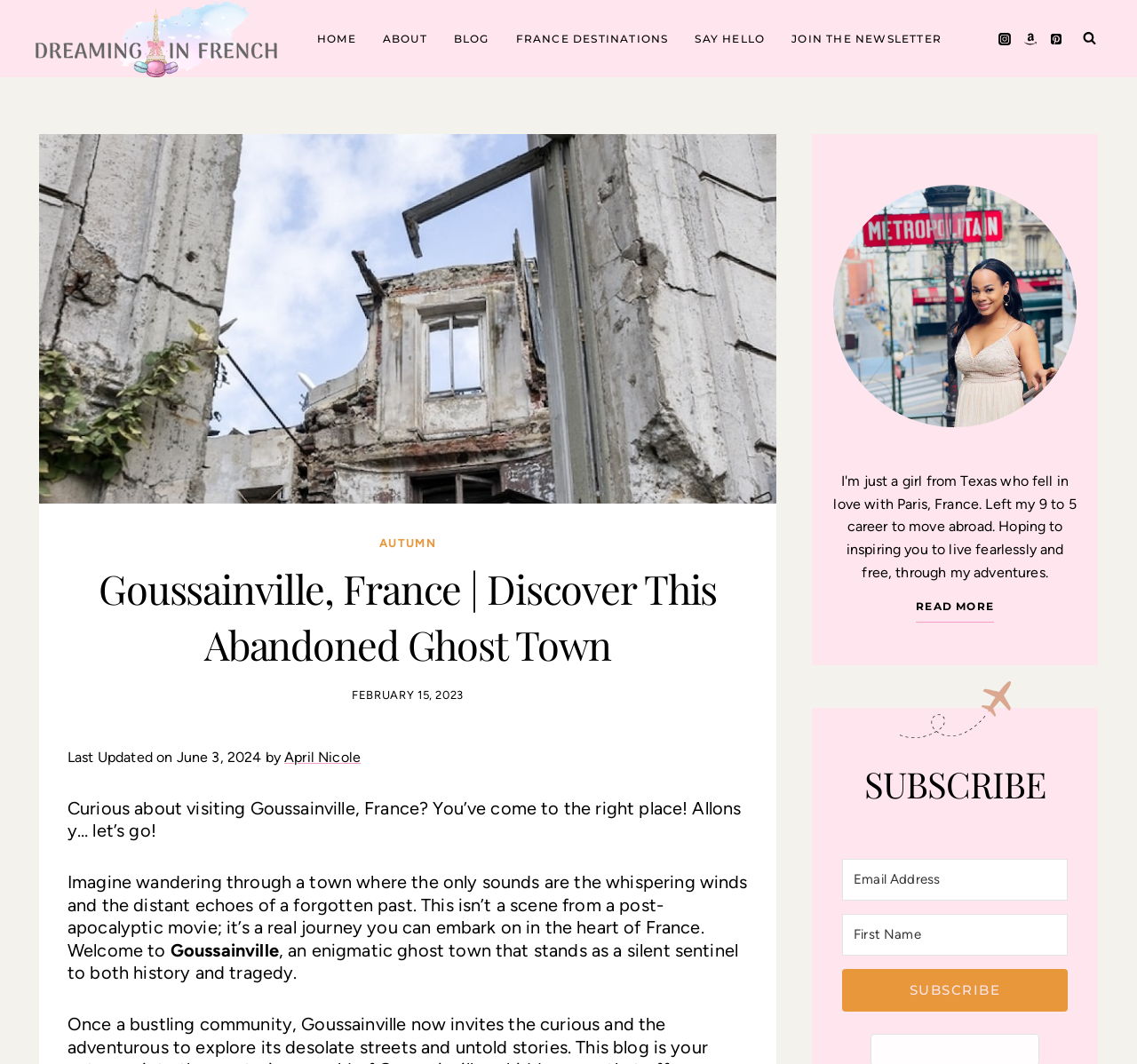Determine the bounding box coordinates for the clickable element to execute this instruction: "Subscribe to the newsletter". Provide the coordinates as four float numbers between 0 and 1, i.e., [left, top, right, bottom].

[0.741, 0.911, 0.939, 0.951]